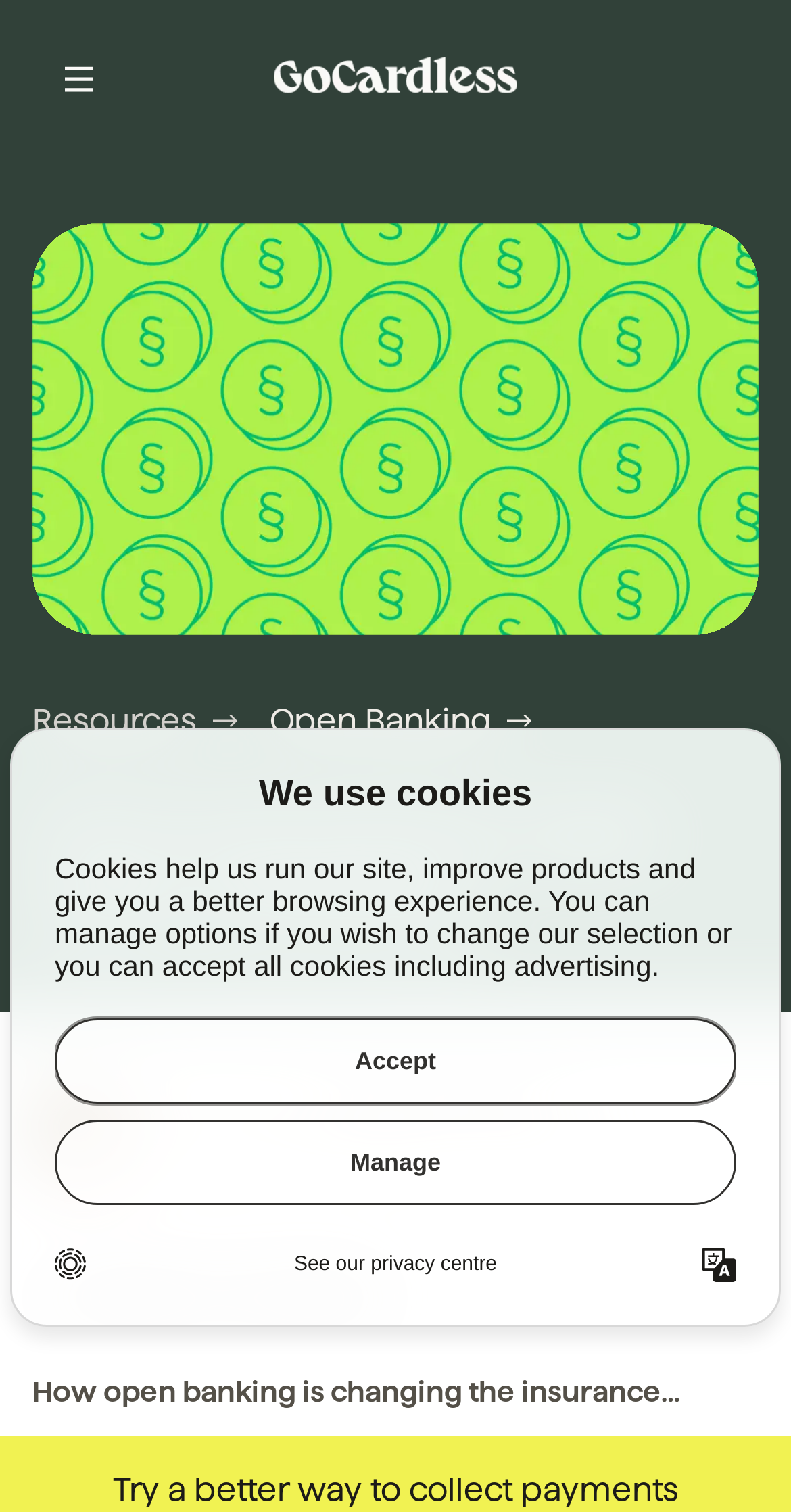Reply to the question with a brief word or phrase: What is the topic of the article?

Open banking in insurance